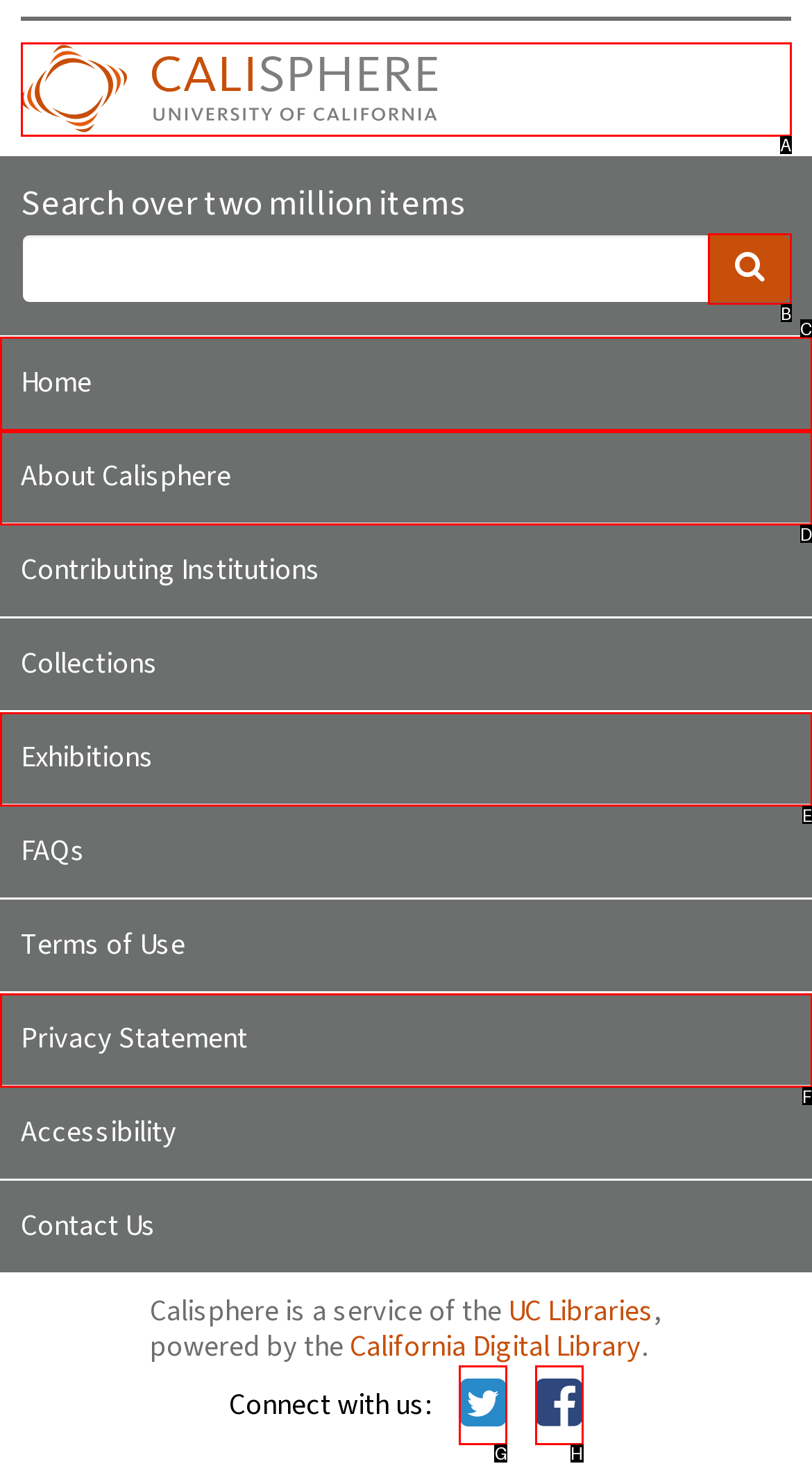Tell me which element should be clicked to achieve the following objective: Go to Home
Reply with the letter of the correct option from the displayed choices.

C